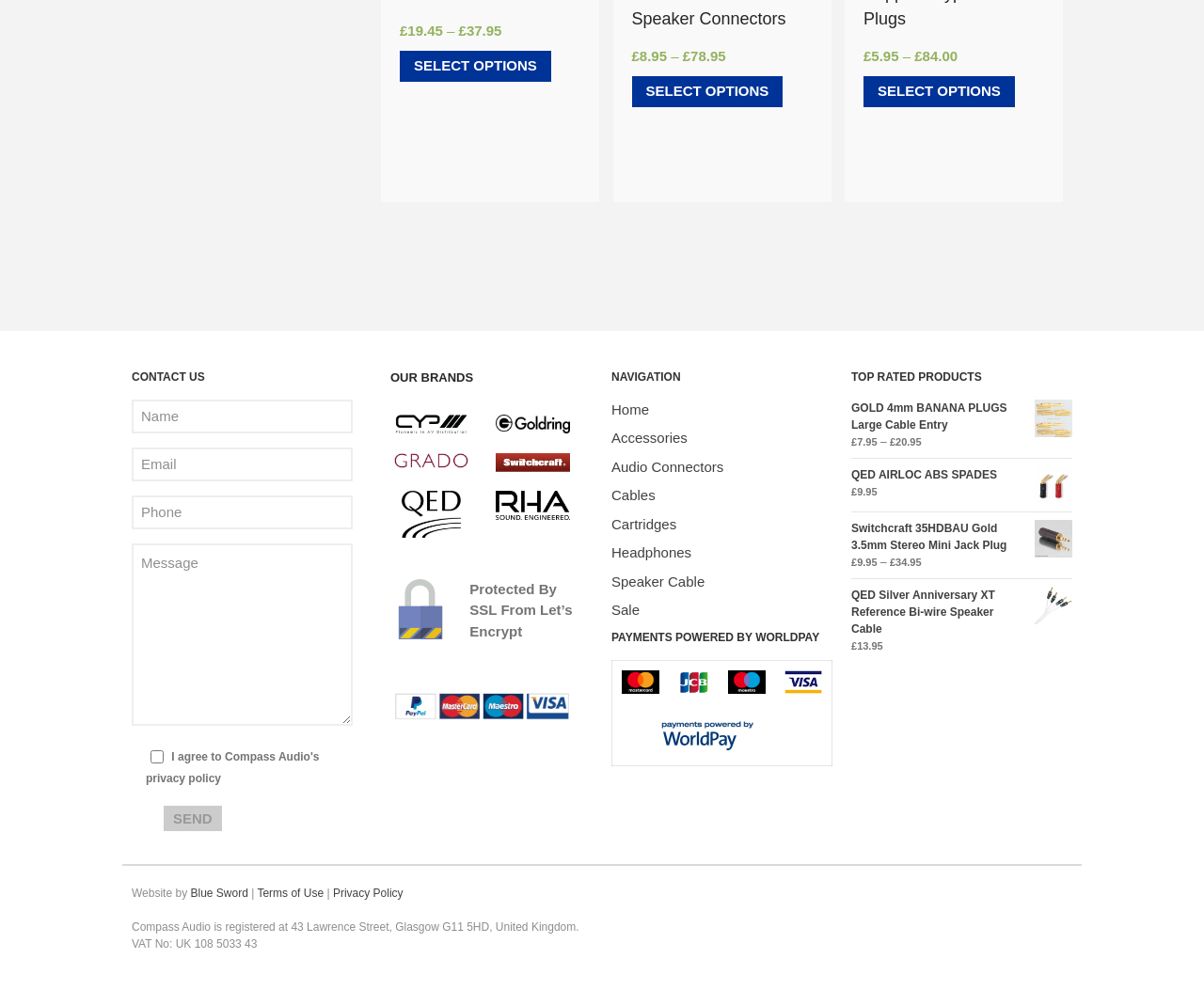Please identify the bounding box coordinates of the region to click in order to complete the task: "Select options for 'QED SCREWLOC BANANA PLUGS'". The coordinates must be four float numbers between 0 and 1, specified as [left, top, right, bottom].

[0.332, 0.052, 0.458, 0.082]